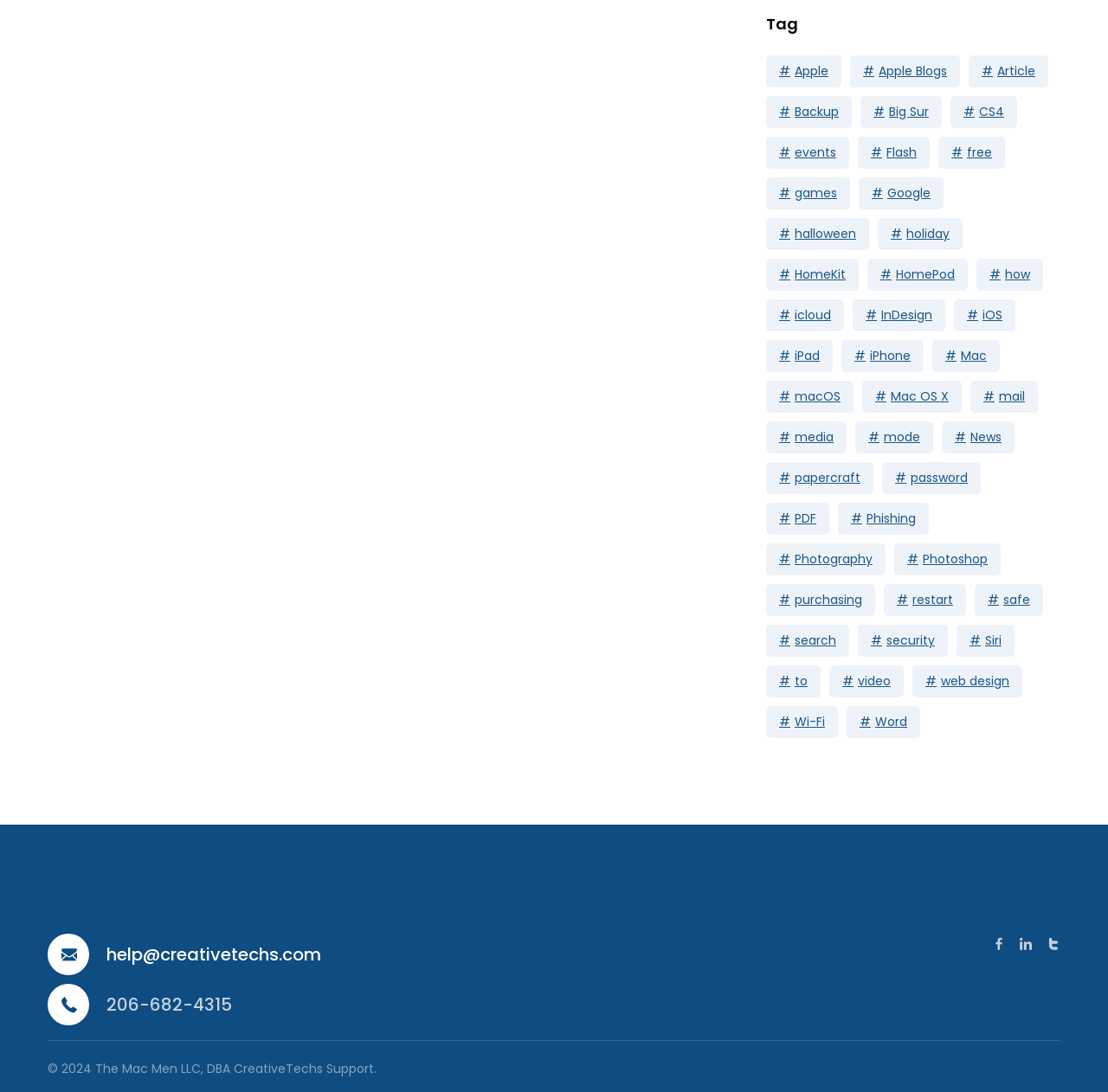Locate the bounding box coordinates of the clickable region to complete the following instruction: "Search for something."

[0.691, 0.572, 0.766, 0.601]